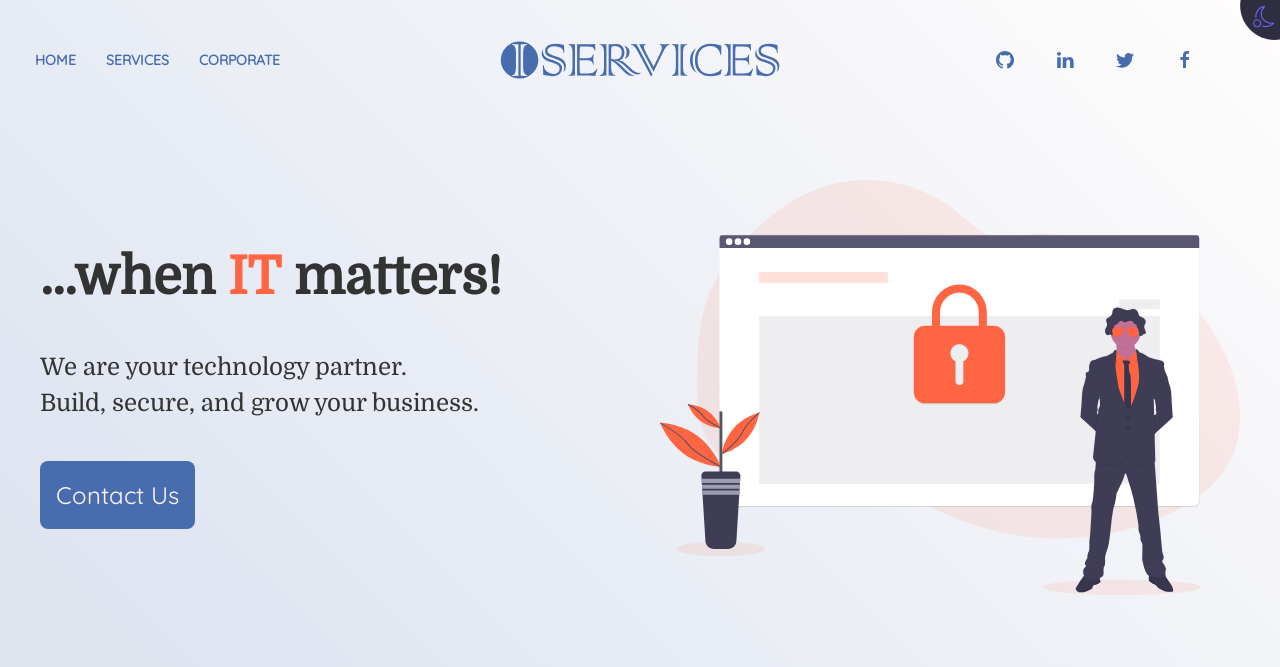Answer the following inquiry with a single word or phrase:
How many social media links are there?

4